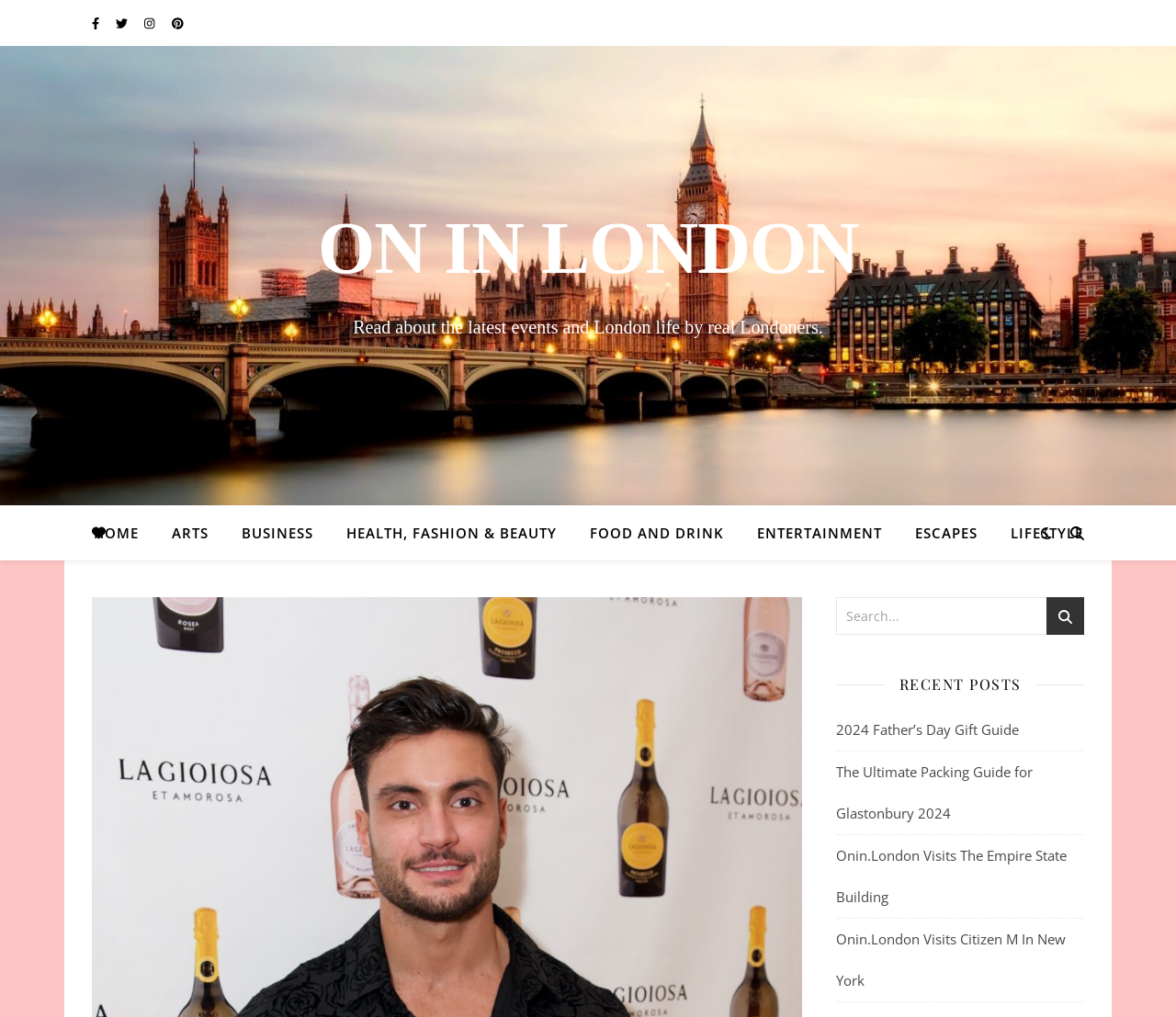Determine the bounding box coordinates for the element that should be clicked to follow this instruction: "Visit the 'ARTS' section". The coordinates should be given as four float numbers between 0 and 1, in the format [left, top, right, bottom].

[0.133, 0.497, 0.189, 0.551]